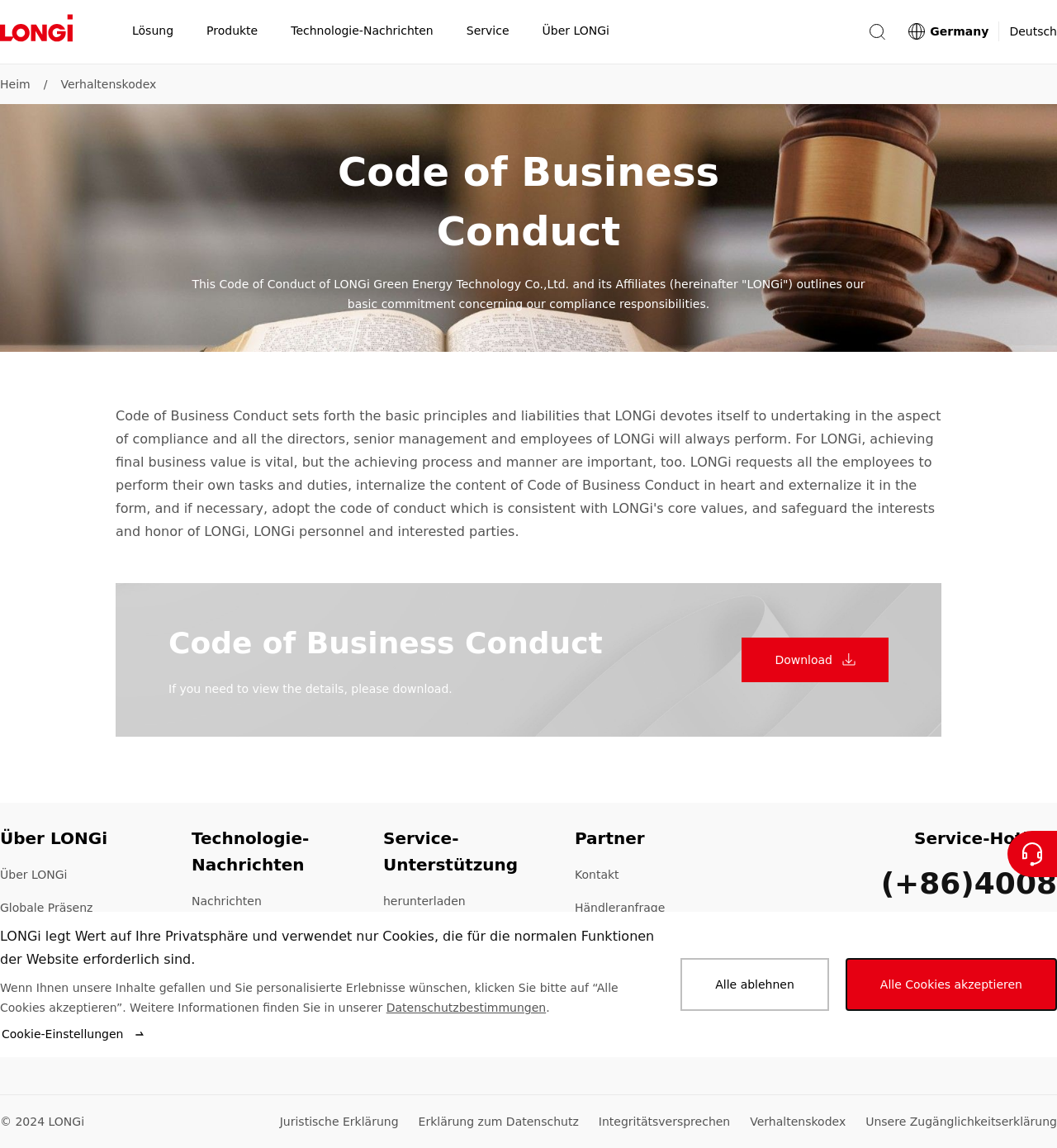Please give the bounding box coordinates of the area that should be clicked to fulfill the following instruction: "Contact us". The coordinates should be in the format of four float numbers from 0 to 1, i.e., [left, top, right, bottom].

[0.953, 0.724, 1.0, 0.764]